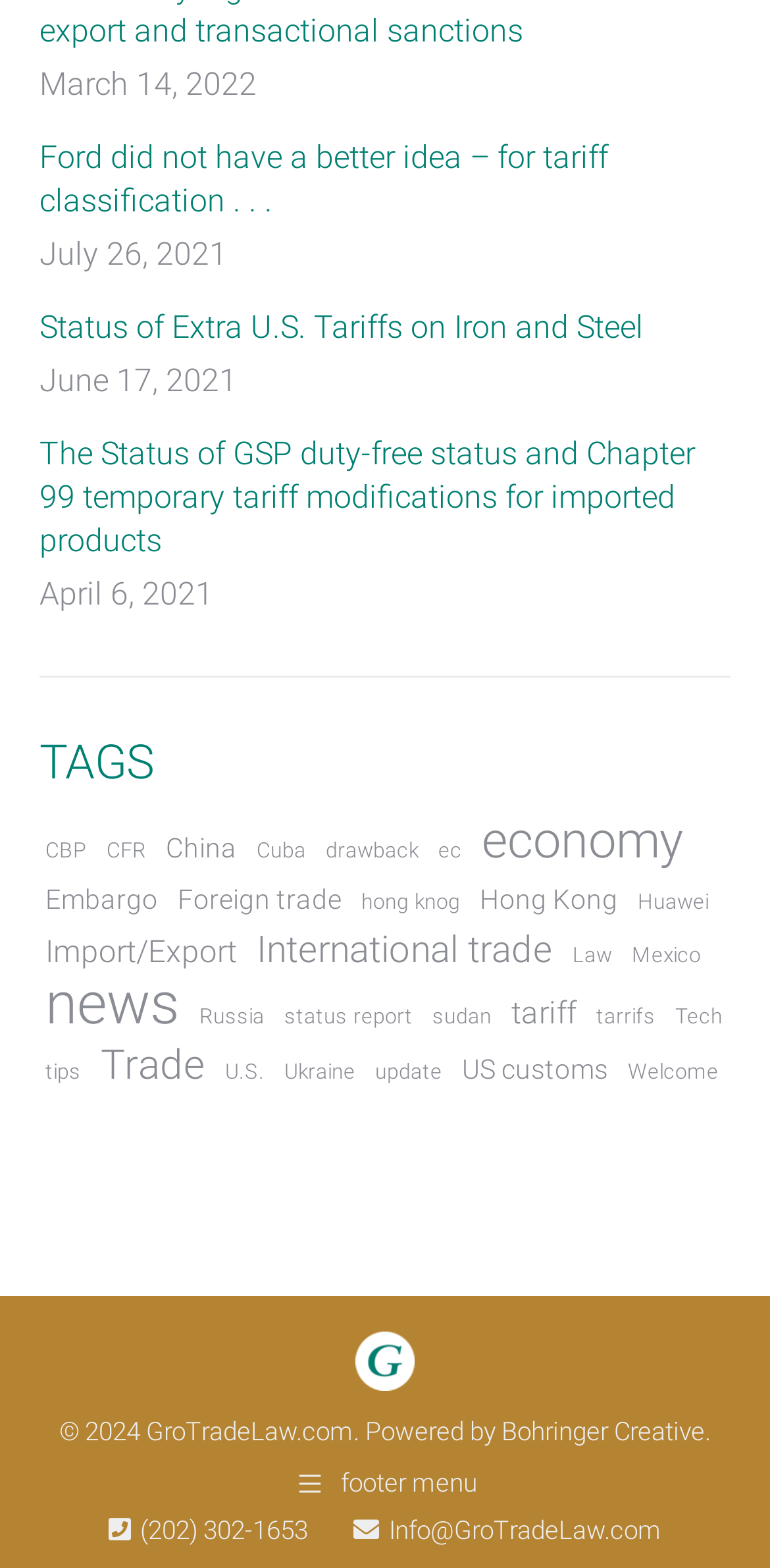What is the name of the law firm mentioned on this webpage?
Refer to the screenshot and respond with a concise word or phrase.

GroTradeLaw